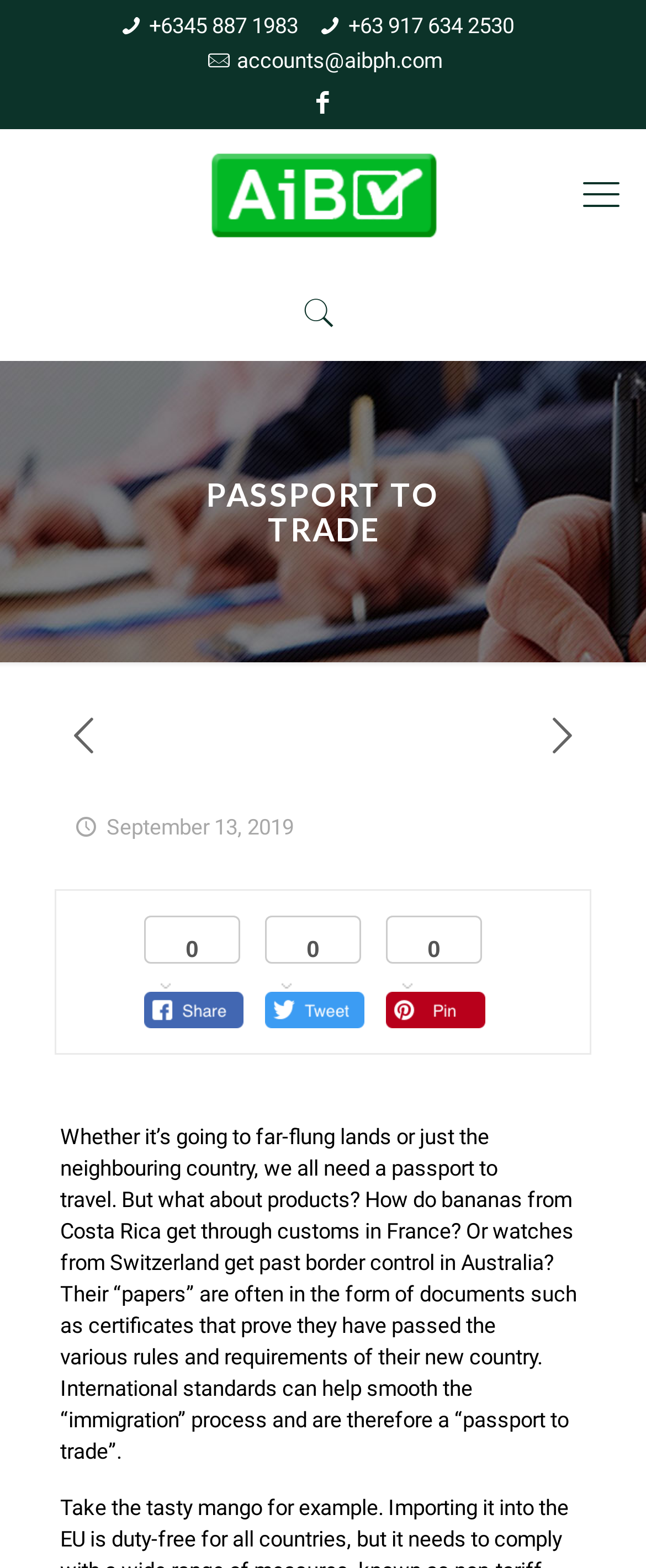What is the phone number for international calls?
Craft a detailed and extensive response to the question.

I found the phone number by looking at the links on the webpage, and I saw that one of them is a phone number in international format, which is +6345 887 1983.